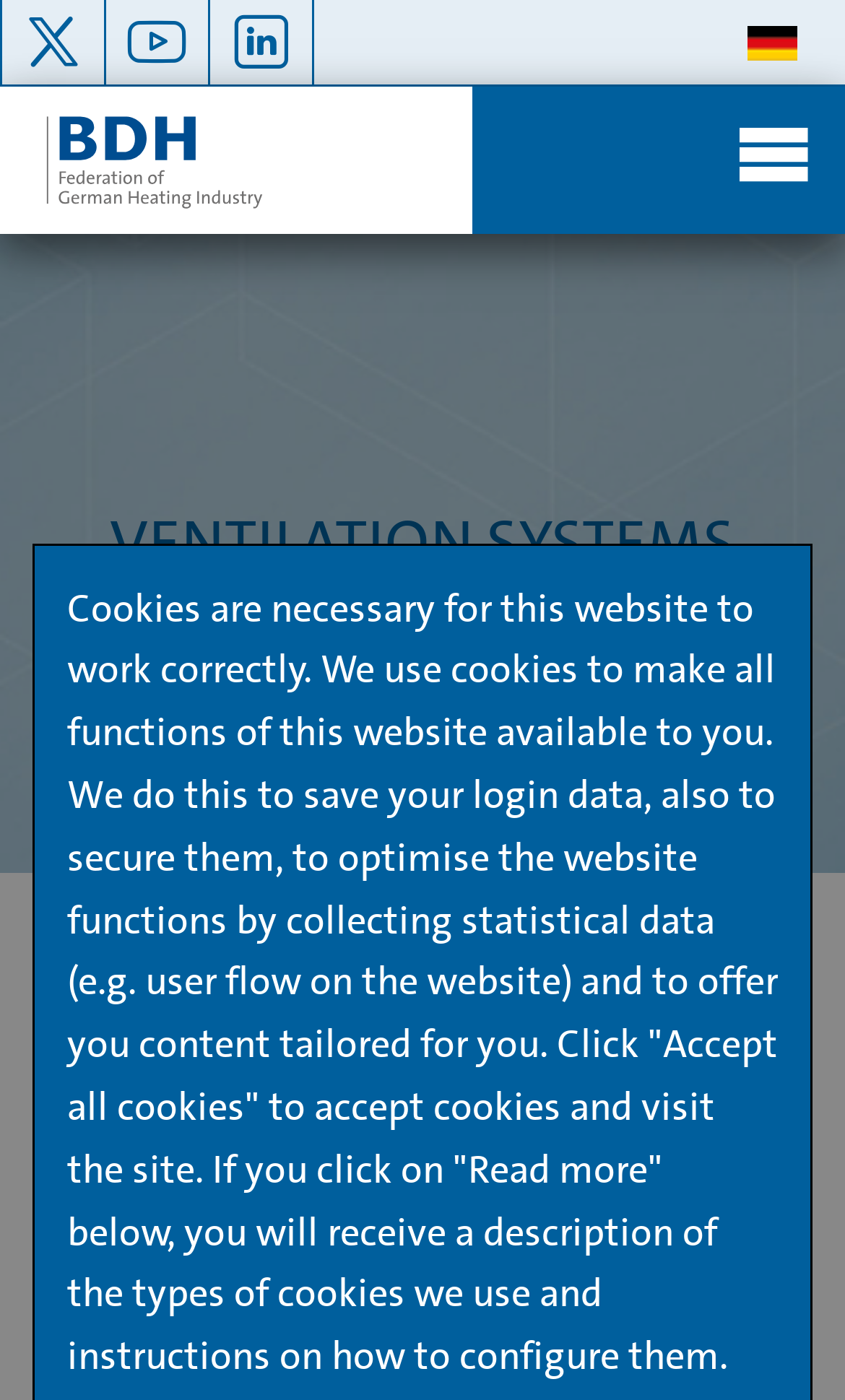What type of organization is BDH?
Offer a detailed and full explanation in response to the question.

The webpage indicates that BDH is a federation, specifically the Federation of German Heating Industry, as mentioned in the link 'BDH - Federation of German Heating Industry'.